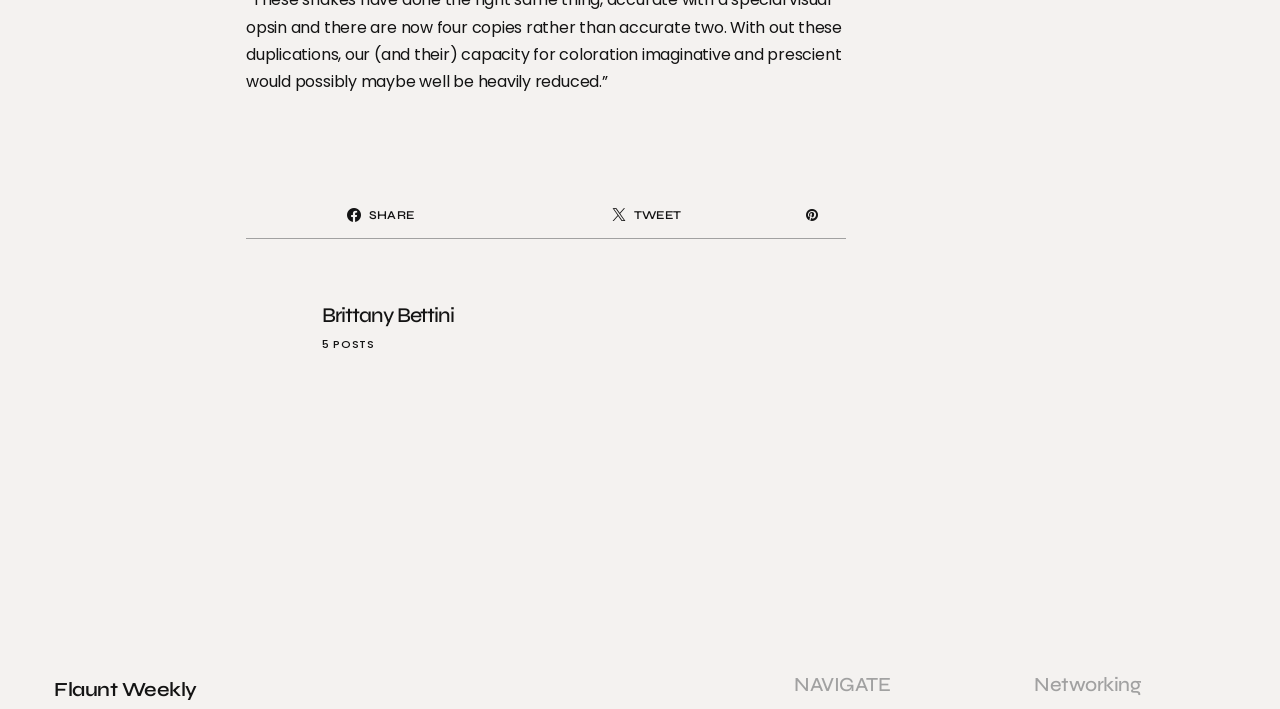Find the bounding box coordinates of the area to click in order to follow the instruction: "Tweet about this".

[0.399, 0.27, 0.608, 0.337]